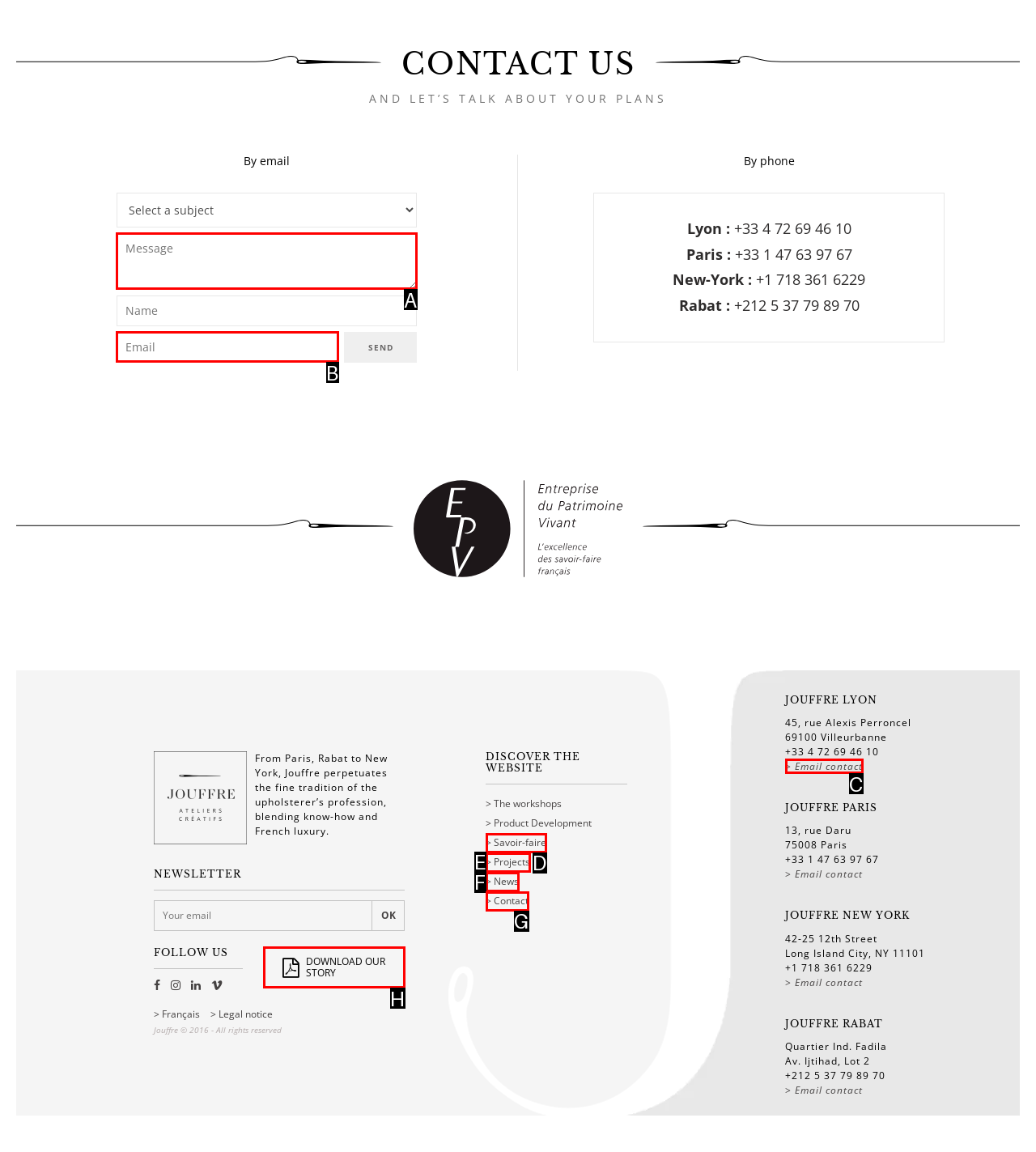Tell me which element should be clicked to achieve the following objective: Download our story
Reply with the letter of the correct option from the displayed choices.

H